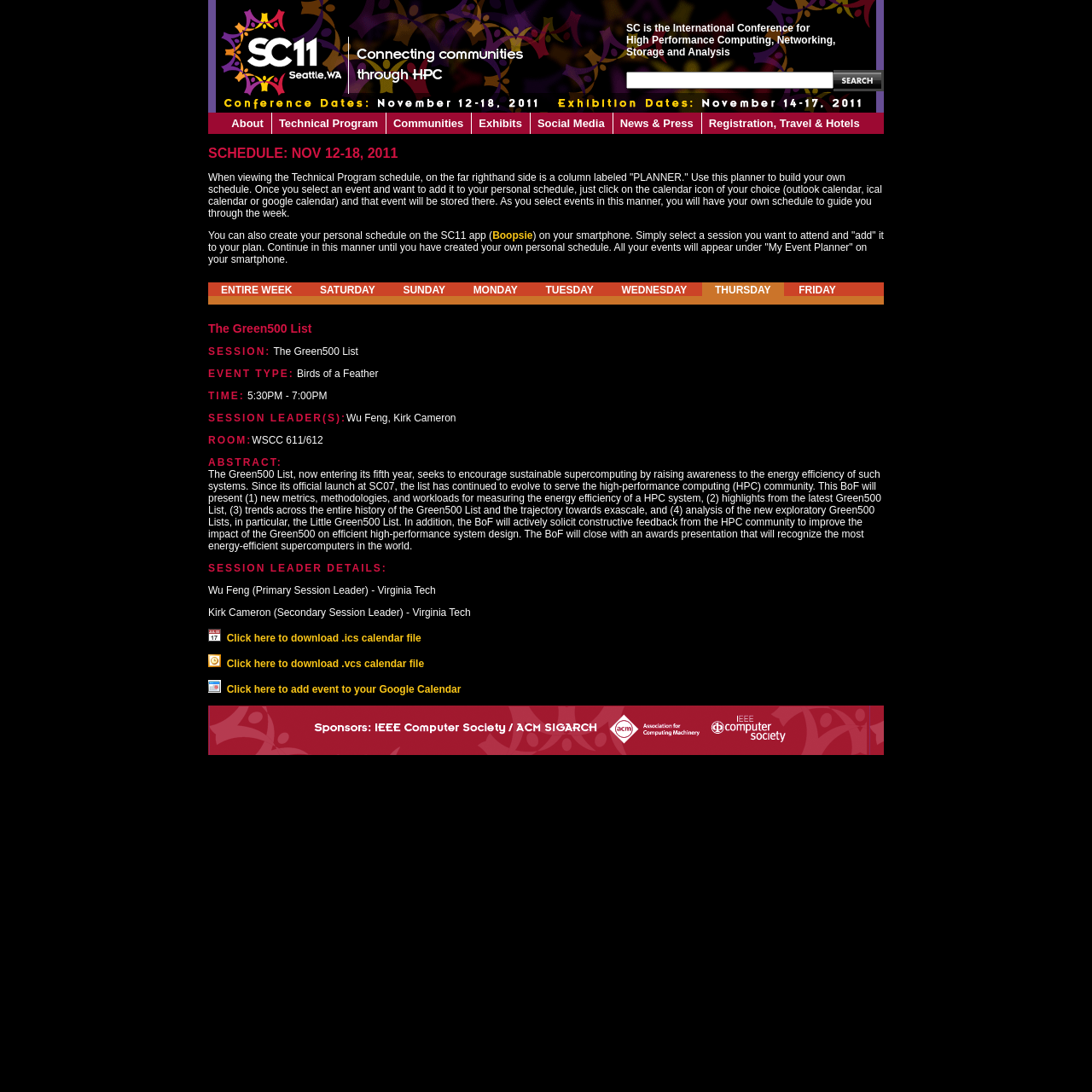Identify the bounding box coordinates of the region that should be clicked to execute the following instruction: "Click on the SC11 link".

[0.191, 0.095, 0.57, 0.105]